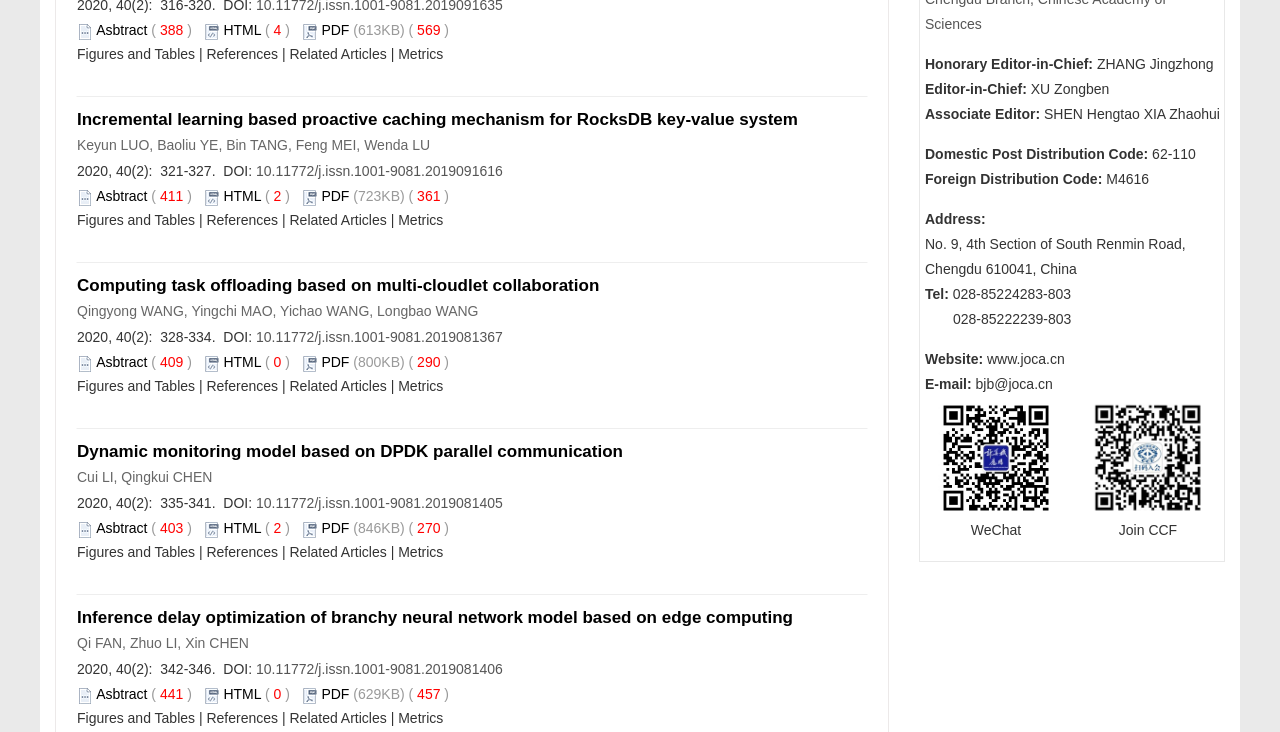Given the element description "0 Comentarios", identify the bounding box of the corresponding UI element.

None